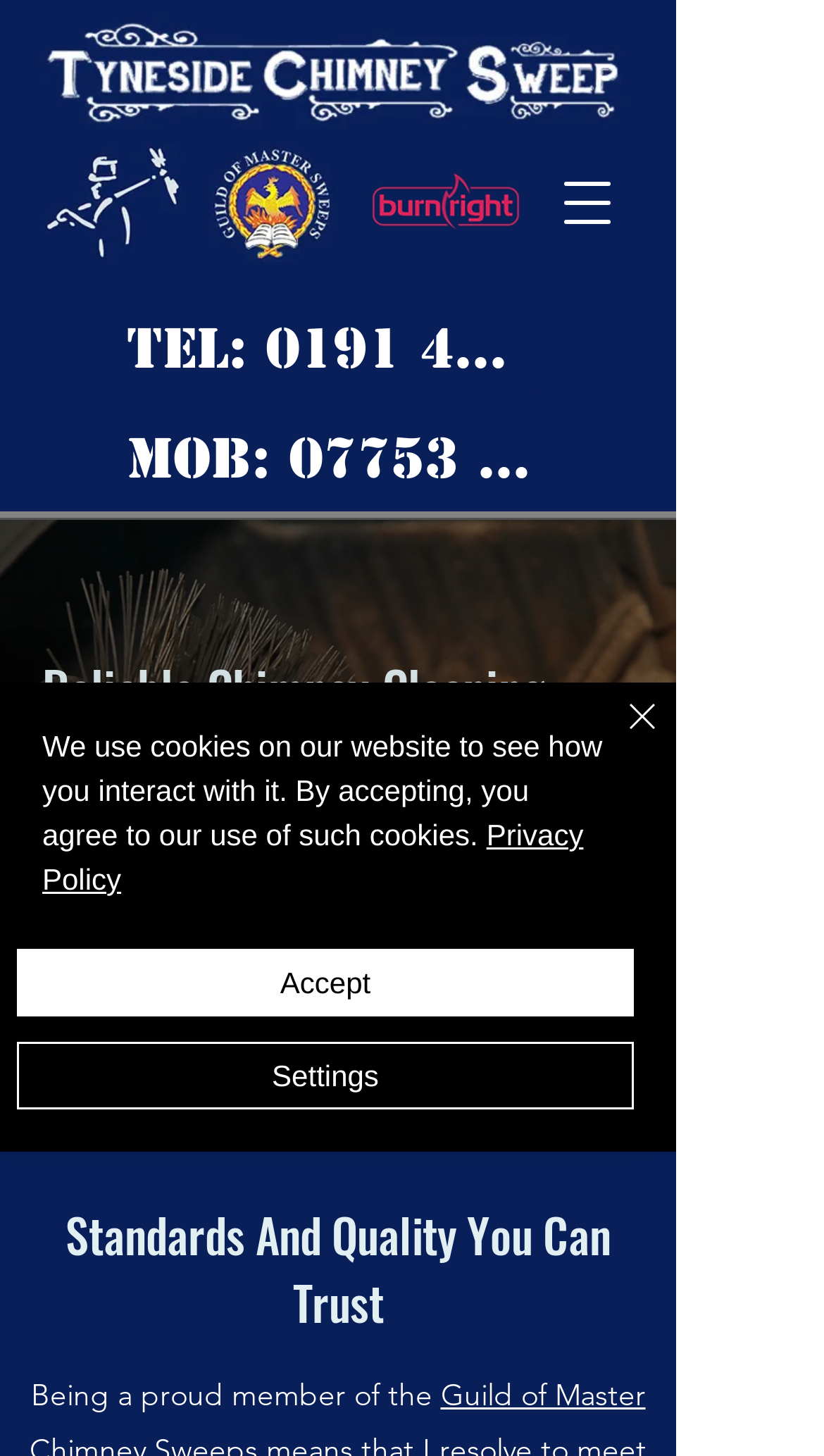Please identify the bounding box coordinates of the element's region that needs to be clicked to fulfill the following instruction: "View the Guild of Master Sweeps logo". The bounding box coordinates should consist of four float numbers between 0 and 1, i.e., [left, top, right, bottom].

[0.256, 0.099, 0.41, 0.18]